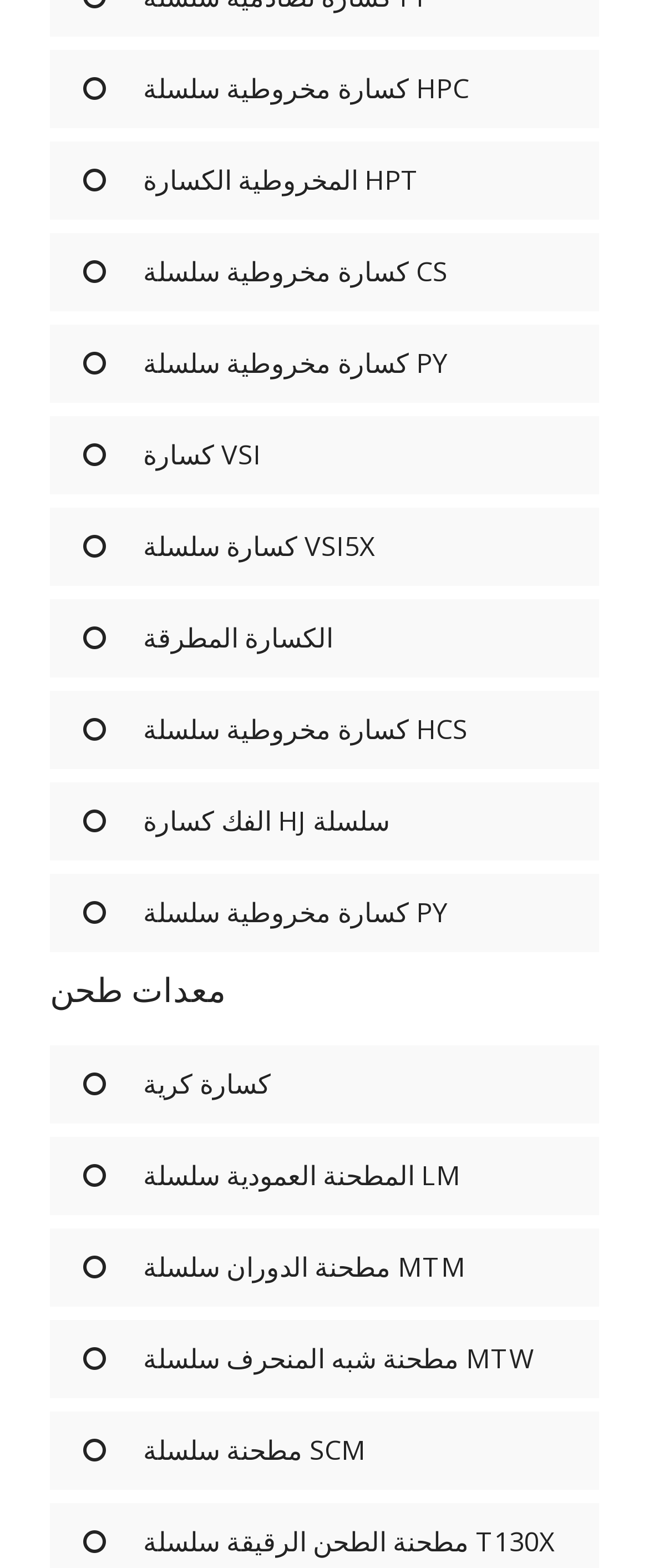Find the bounding box coordinates of the area to click in order to follow the instruction: "click on كسارة مخروطية سلسلة HPC".

[0.128, 0.045, 0.723, 0.068]